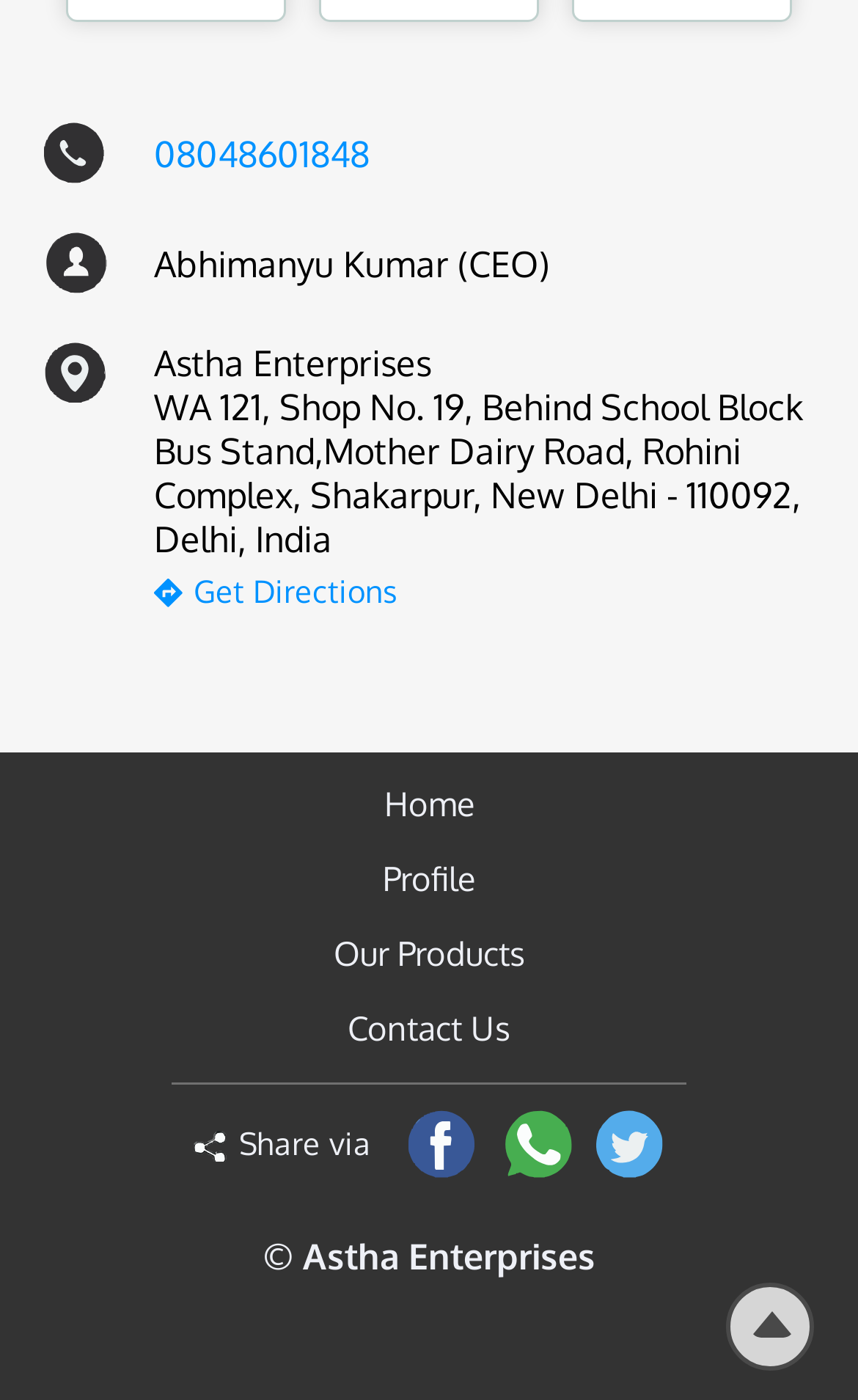How many social media sharing links are there at the bottom of the webpage?
Please look at the screenshot and answer using one word or phrase.

2